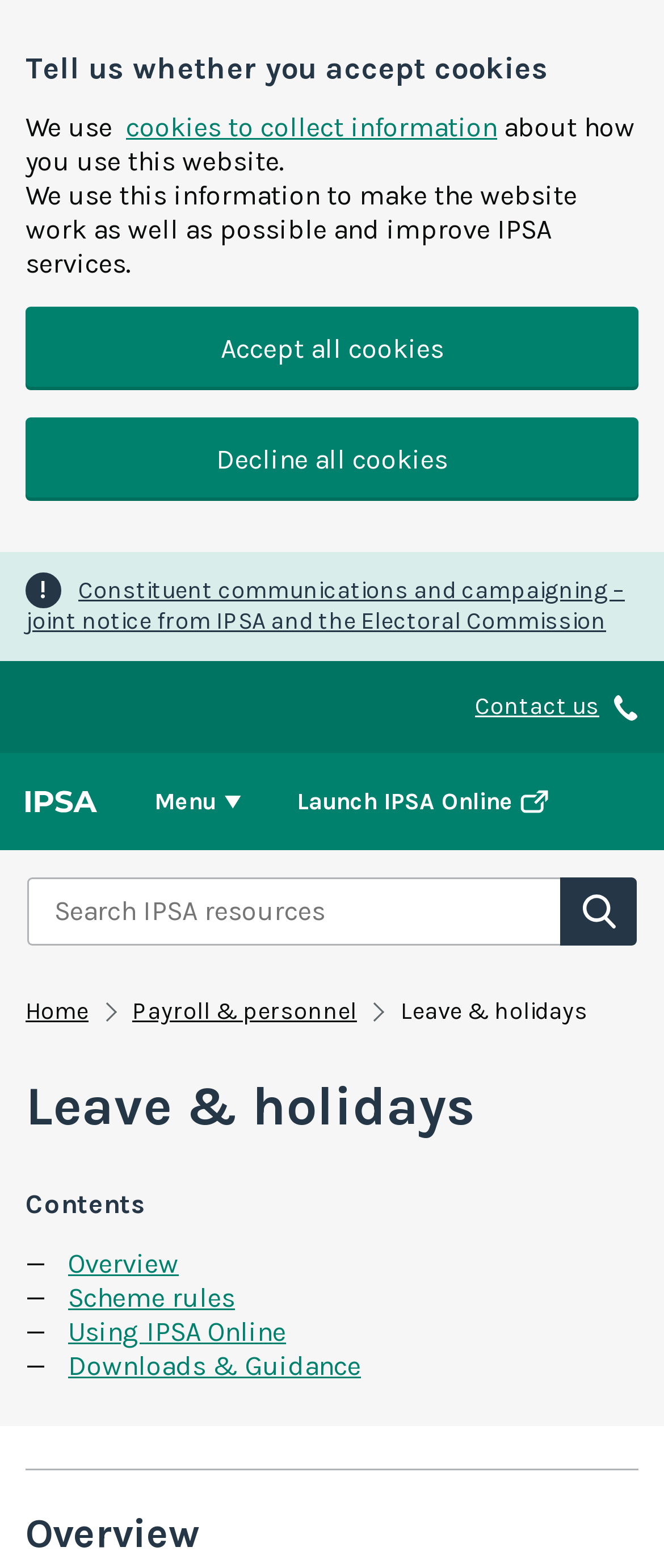Given the description February 2022, predict the bounding box coordinates of the UI element. Ensure the coordinates are in the format (top-left x, top-left y, bottom-right x, bottom-right y) and all values are between 0 and 1.

None